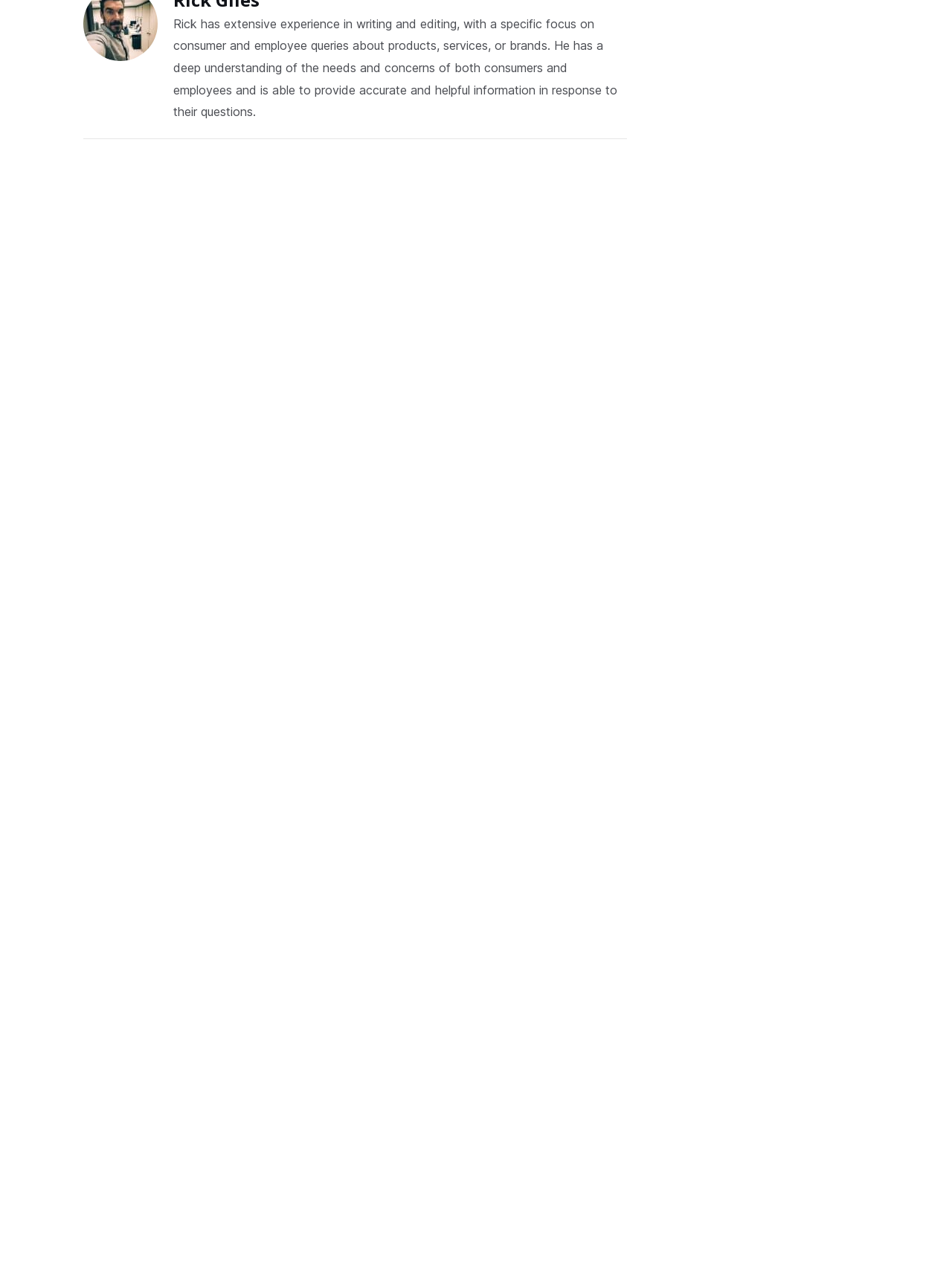Locate the bounding box coordinates of the clickable area to execute the instruction: "Leave a comment". Provide the coordinates as four float numbers between 0 and 1, represented as [left, top, right, bottom].

[0.088, 0.12, 0.659, 0.145]